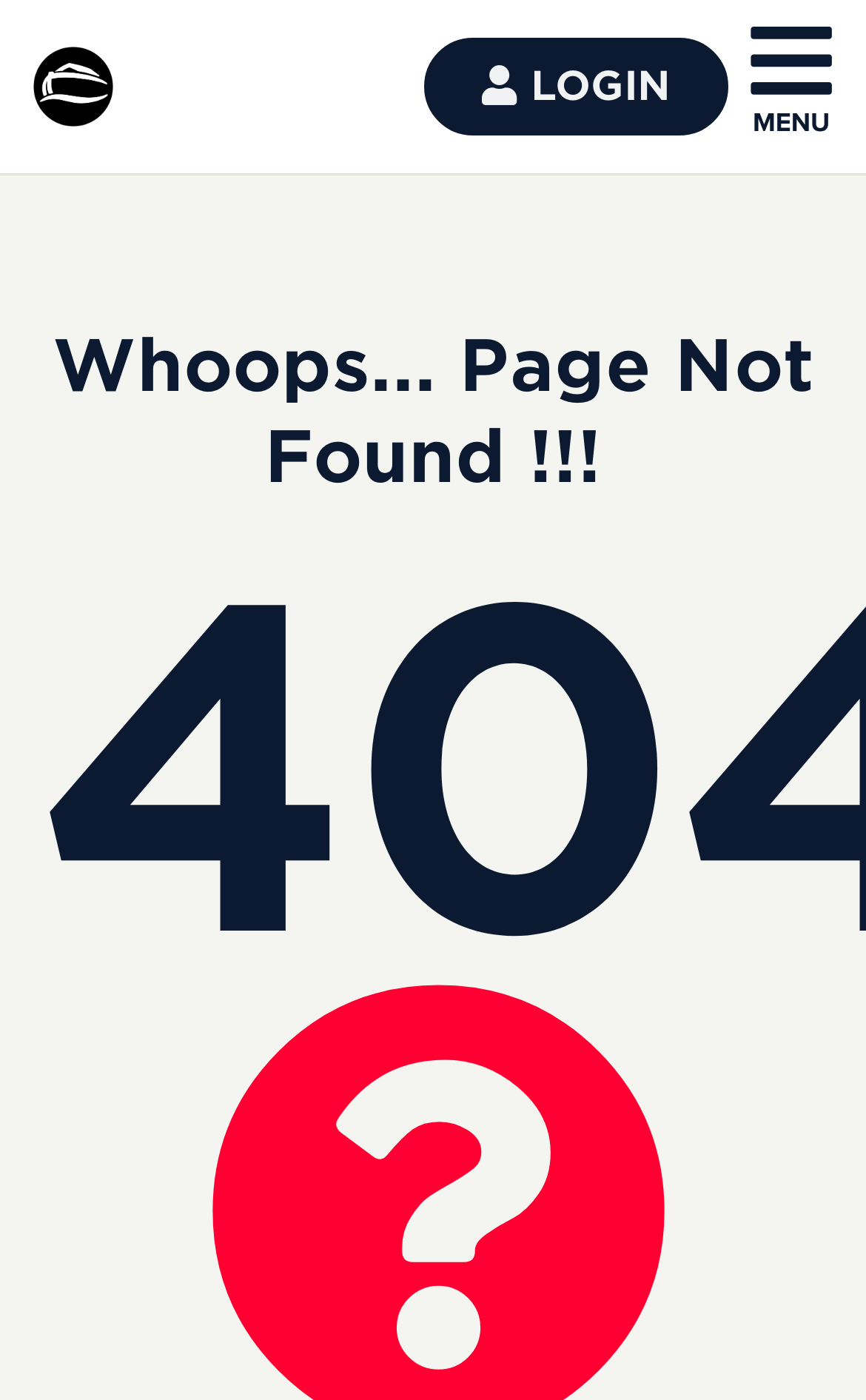Identify the bounding box of the UI element that matches this description: "alt="Venture Church"".

[0.038, 0.033, 0.131, 0.09]